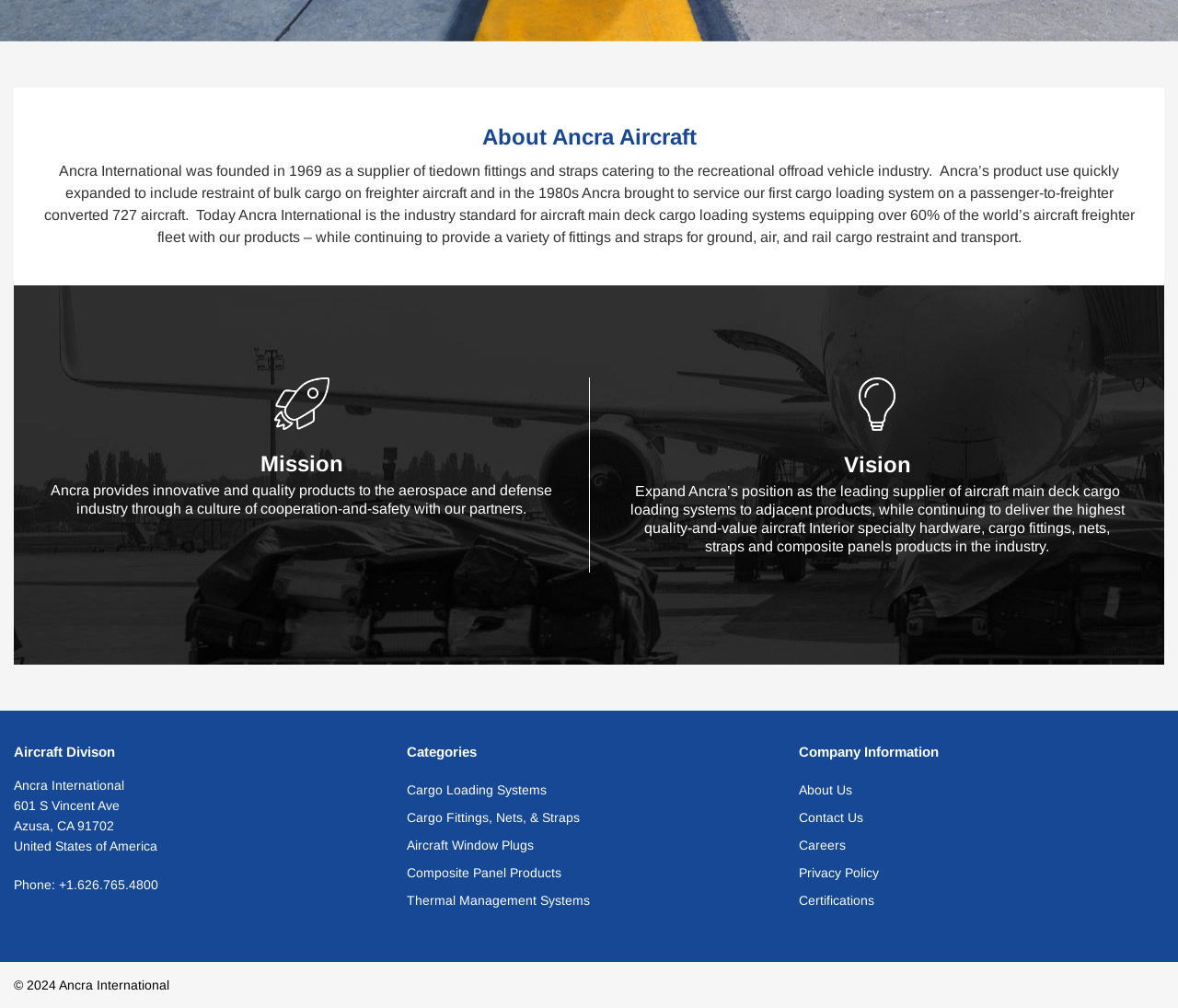Determine the bounding box for the described UI element: "Aircraft Window Plugs".

[0.345, 0.83, 0.453, 0.848]